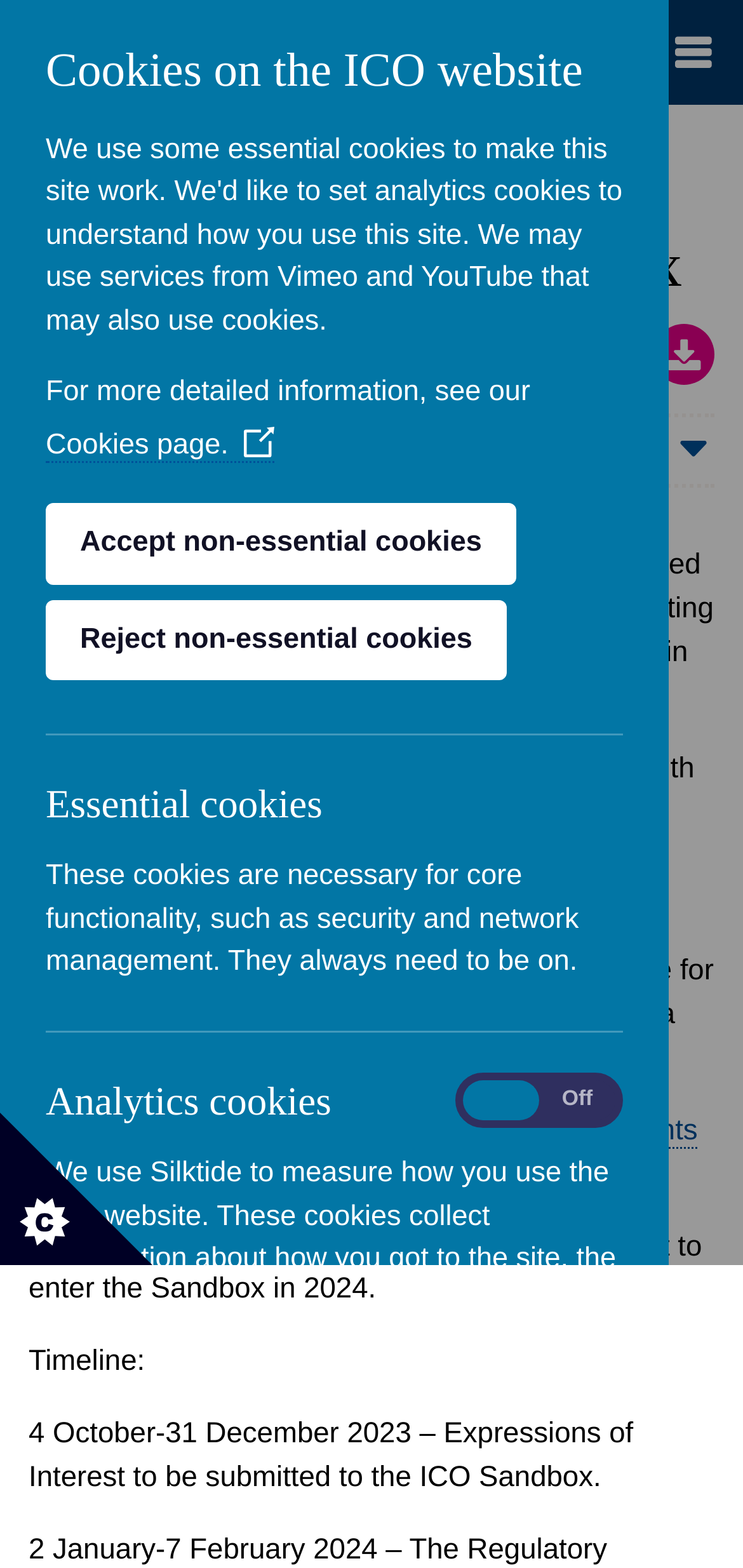Identify the bounding box coordinates of the section that should be clicked to achieve the task described: "Toggle the 'Analytics cookies' switch".

[0.623, 0.689, 0.828, 0.714]